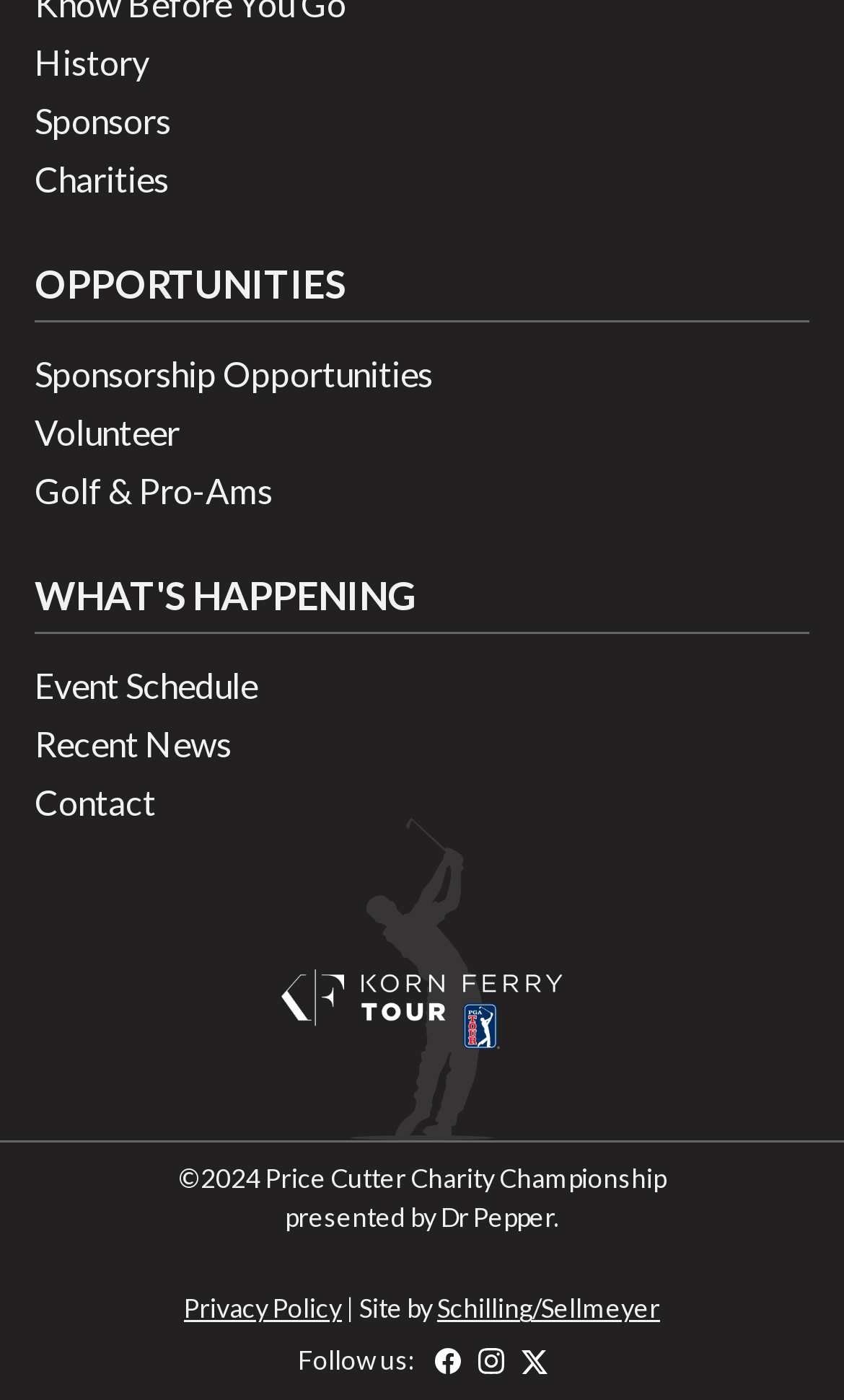Refer to the image and provide an in-depth answer to the question:
How many sponsorship opportunities are listed?

I found the answer by looking at the link element 'Sponsorship Opportunities' which is located under the 'OPPORTUNITIES' heading, so there is 1 sponsorship opportunity listed.